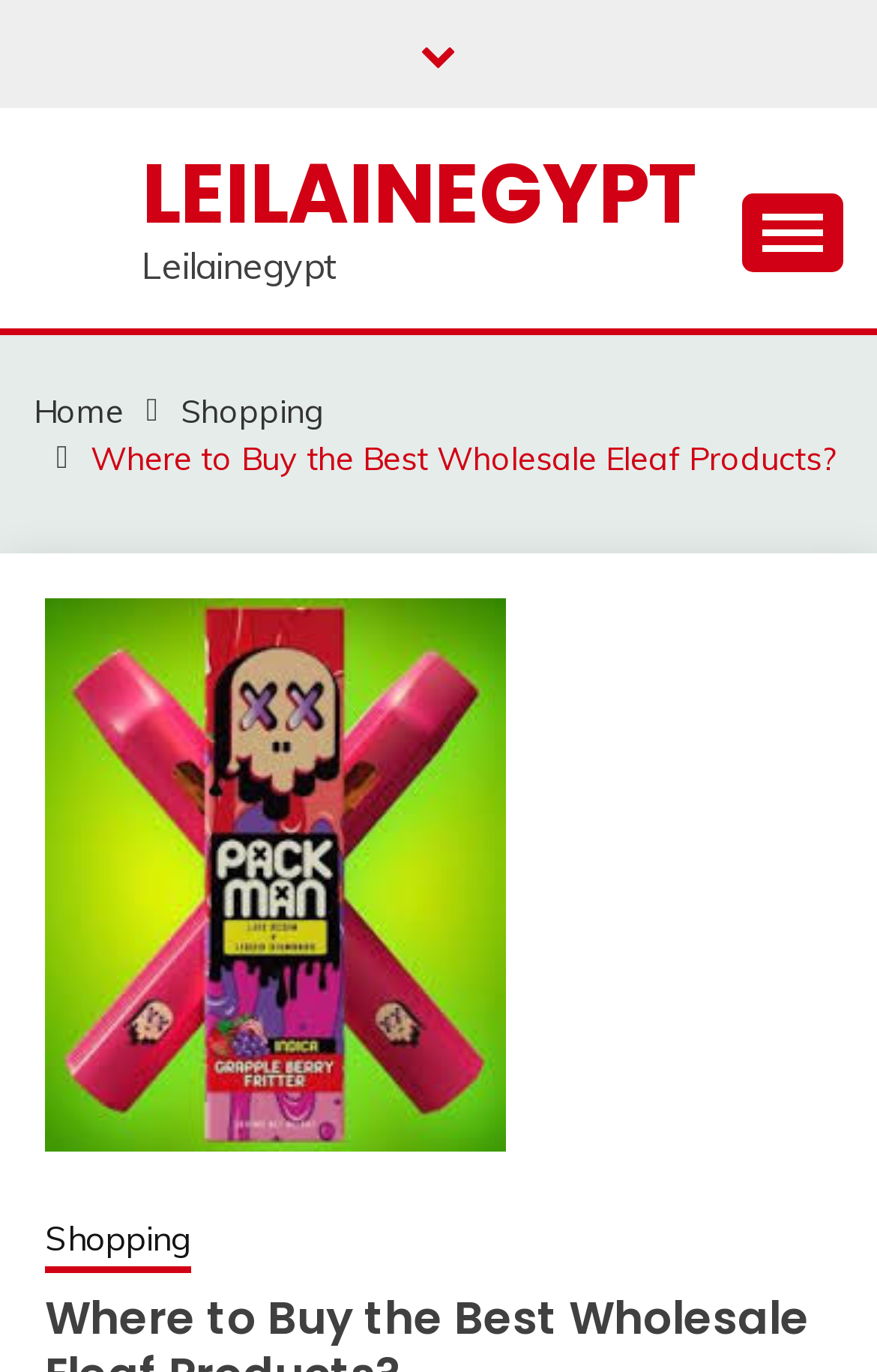Extract the bounding box coordinates of the UI element described: "Home". Provide the coordinates in the format [left, top, right, bottom] with values ranging from 0 to 1.

[0.038, 0.285, 0.141, 0.314]